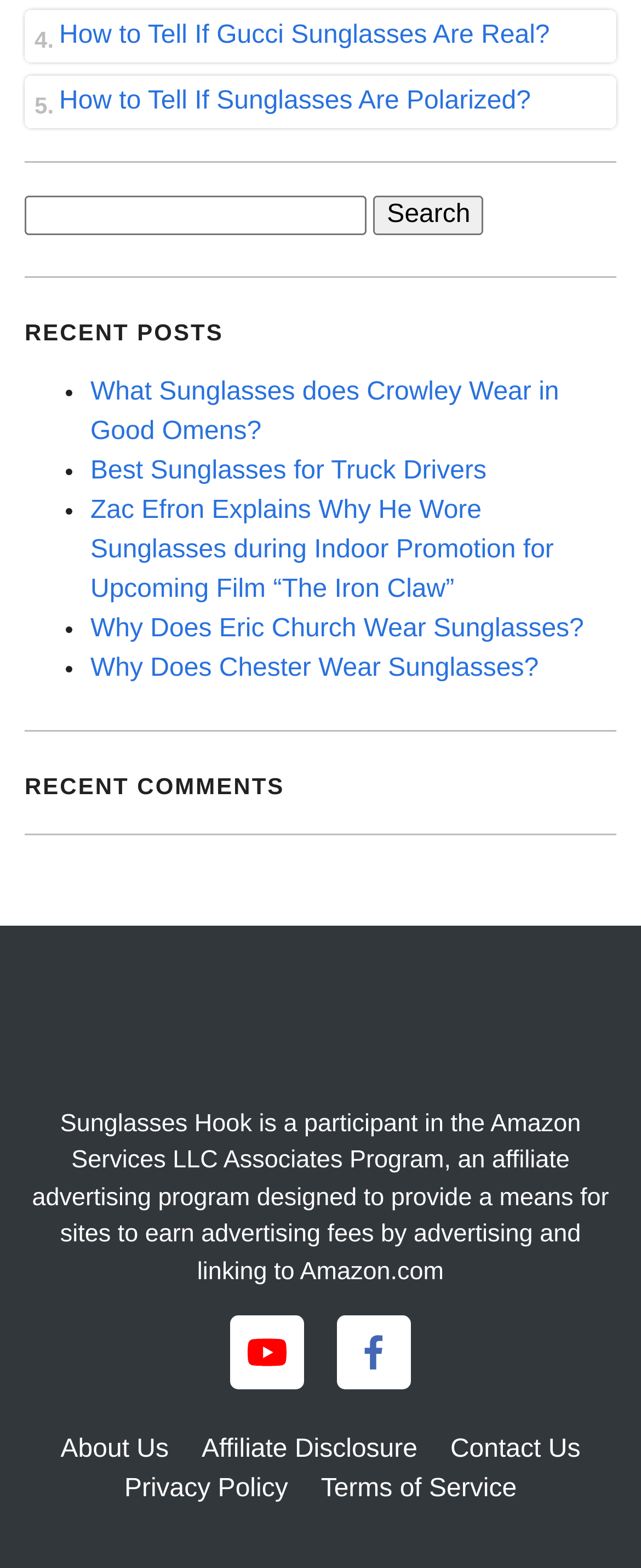Utilize the information from the image to answer the question in detail:
What is the purpose of the search bar?

The search bar is located at the top of the webpage, and it allows users to input keywords to search for specific content within the website. The presence of a search bar suggests that the website has a large amount of content, and users can use this feature to quickly find what they are looking for.